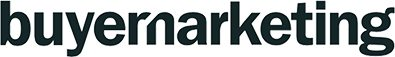Detail the scene shown in the image extensively.

The image features the logo of "buyer marketing," presented in a bold and modern typography. The text, prominently displayed, emphasizes the brand's name with a strong visual appeal, likely aimed at creating a memorable impression for viewers. This element underscores the company's focus on buyer-centric services, aligning with their goal of assisting clients in the real estate market. The clean design of the logo reflects a professional and contemporary aesthetic, which is fitting for a business that aims to convey expertise and trustworthiness in its marketing efforts.